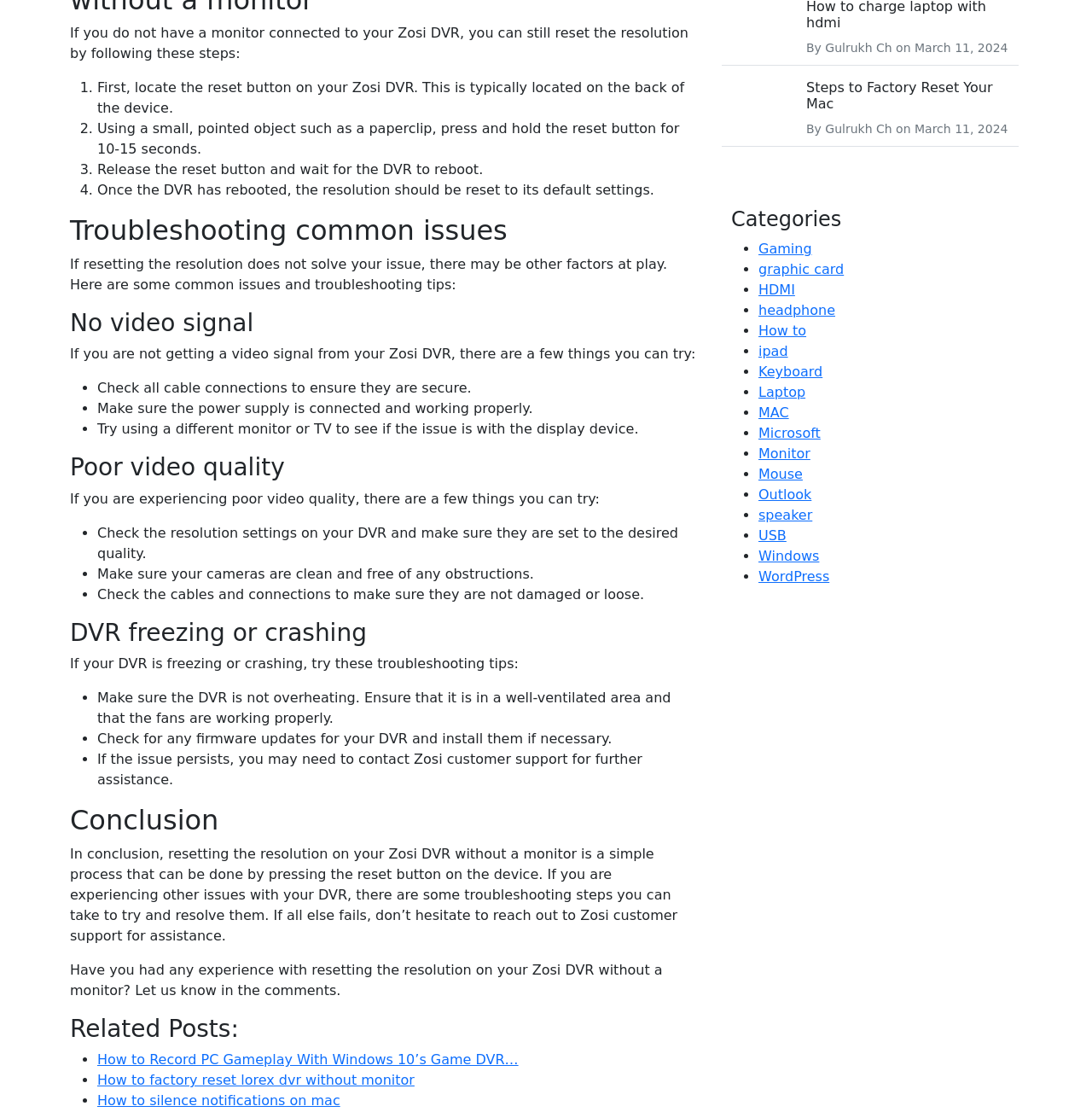Locate the bounding box of the UI element described in the following text: "How to".

[0.695, 0.29, 0.738, 0.305]